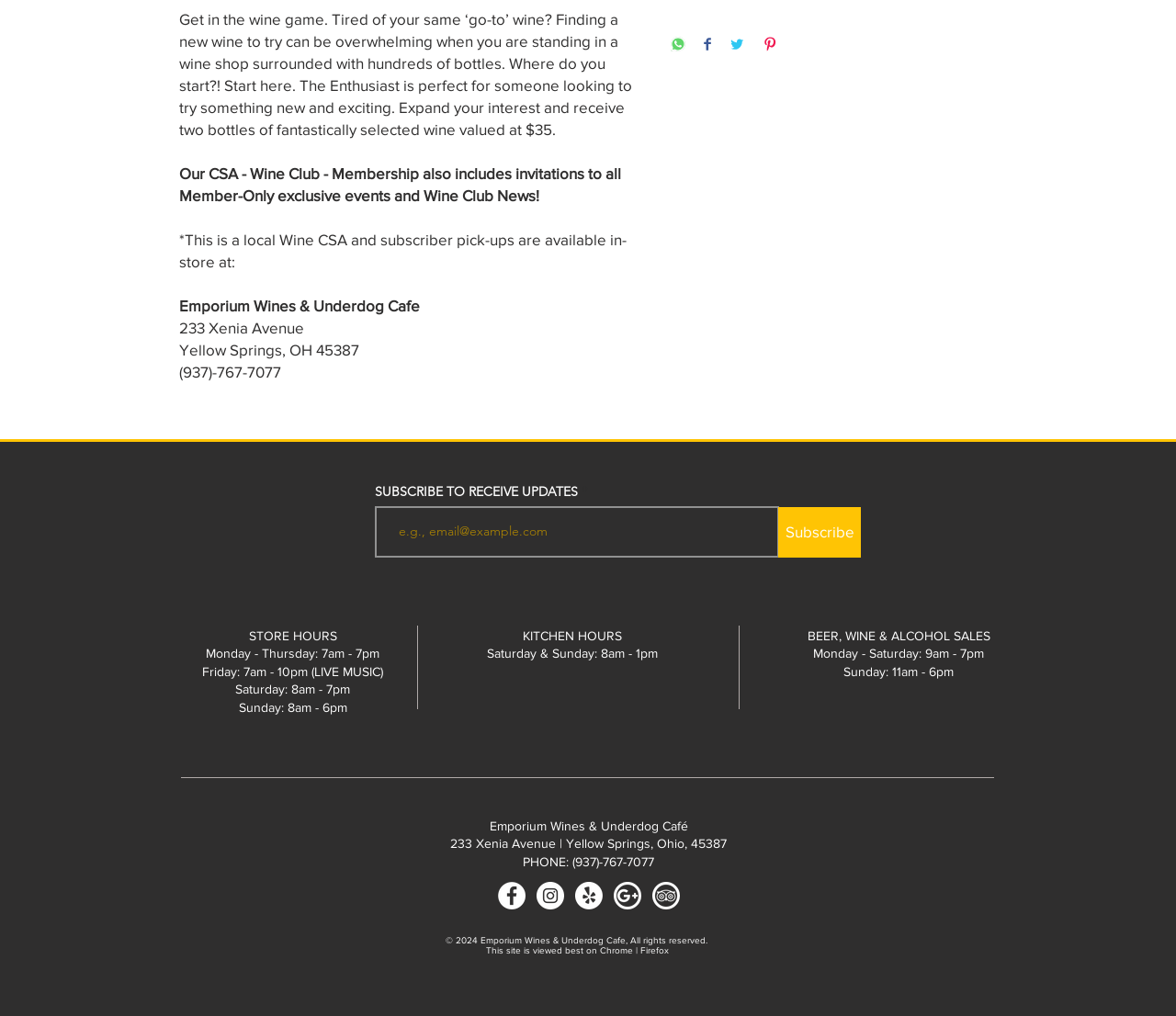Determine the bounding box coordinates of the UI element described by: "aria-label="Trip Advisor Emporium Wines"".

[0.555, 0.868, 0.578, 0.895]